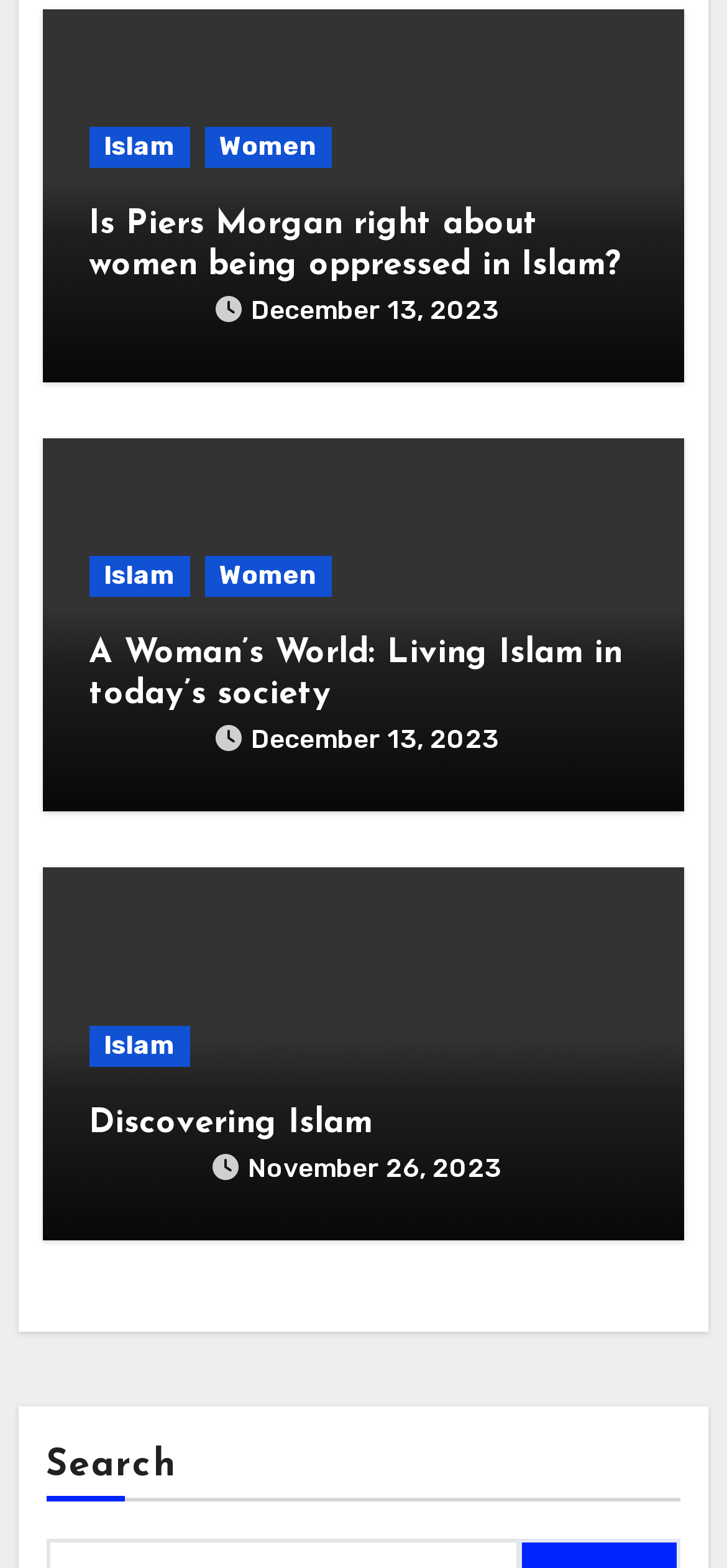Pinpoint the bounding box coordinates of the clickable element needed to complete the instruction: "click the link about women in Islam". The coordinates should be provided as four float numbers between 0 and 1: [left, top, right, bottom].

[0.122, 0.081, 0.261, 0.108]